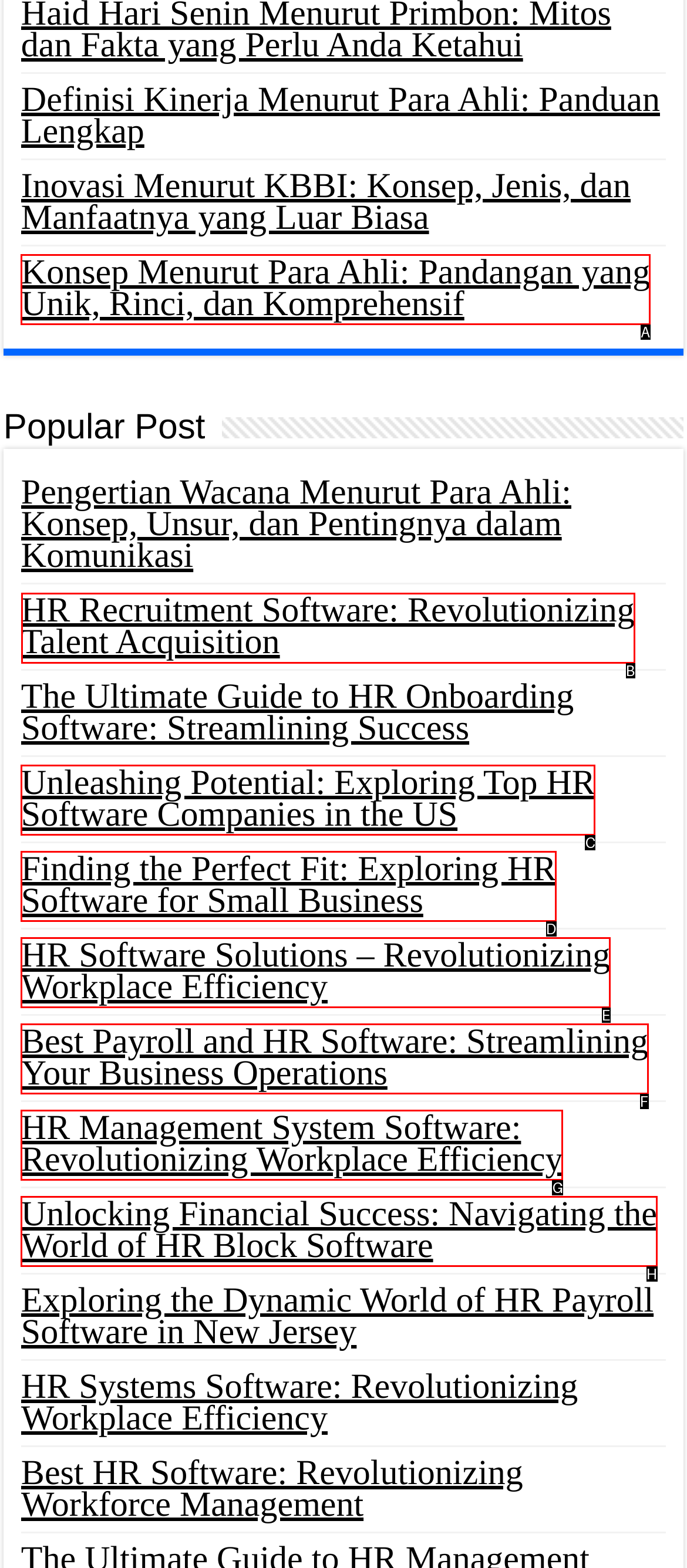Select the proper UI element to click in order to perform the following task: Explore 'HR Recruitment Software: Revolutionizing Talent Acquisition'. Indicate your choice with the letter of the appropriate option.

B